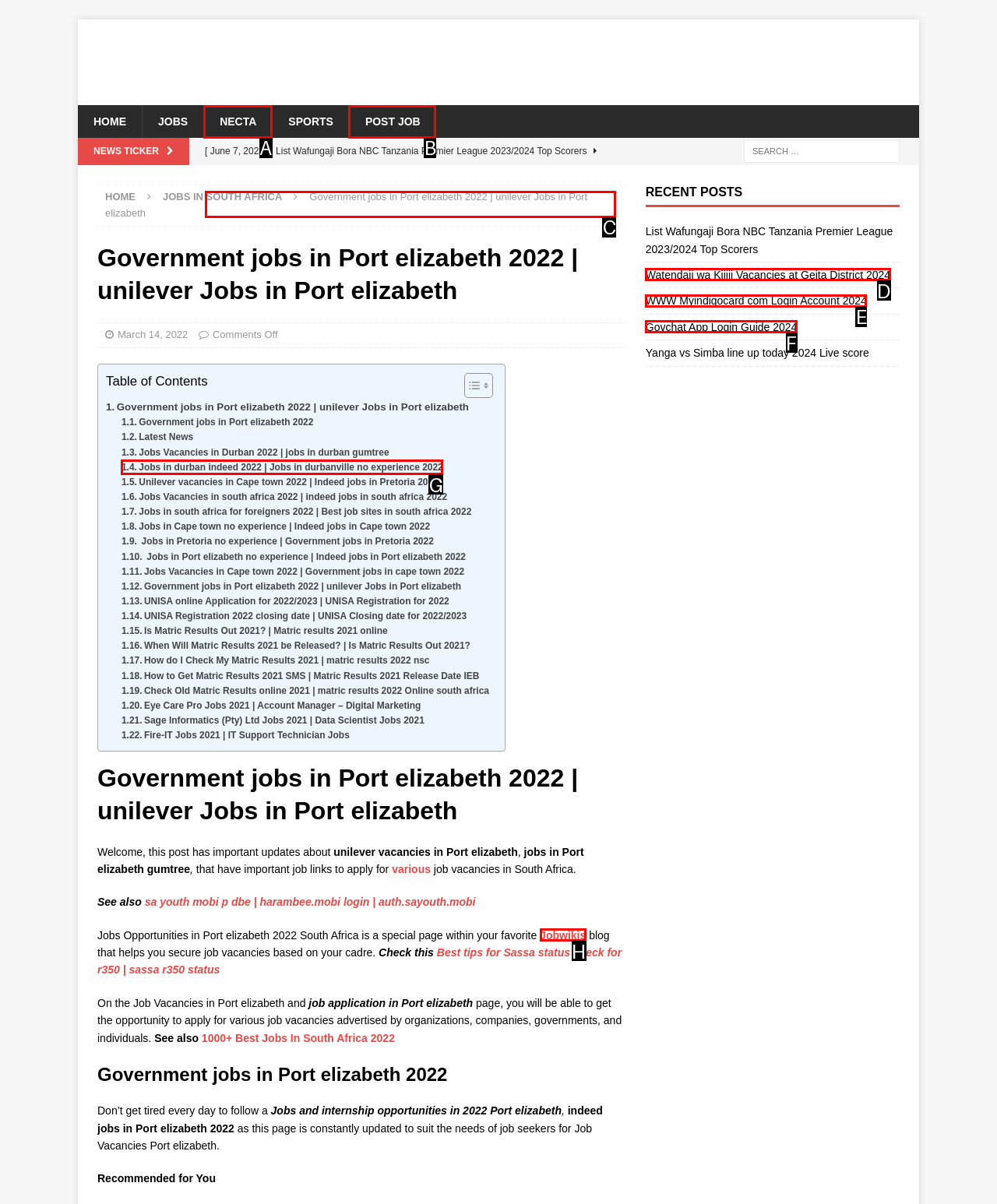Point out the option that best suits the description: Jobwikis
Indicate your answer with the letter of the selected choice.

H